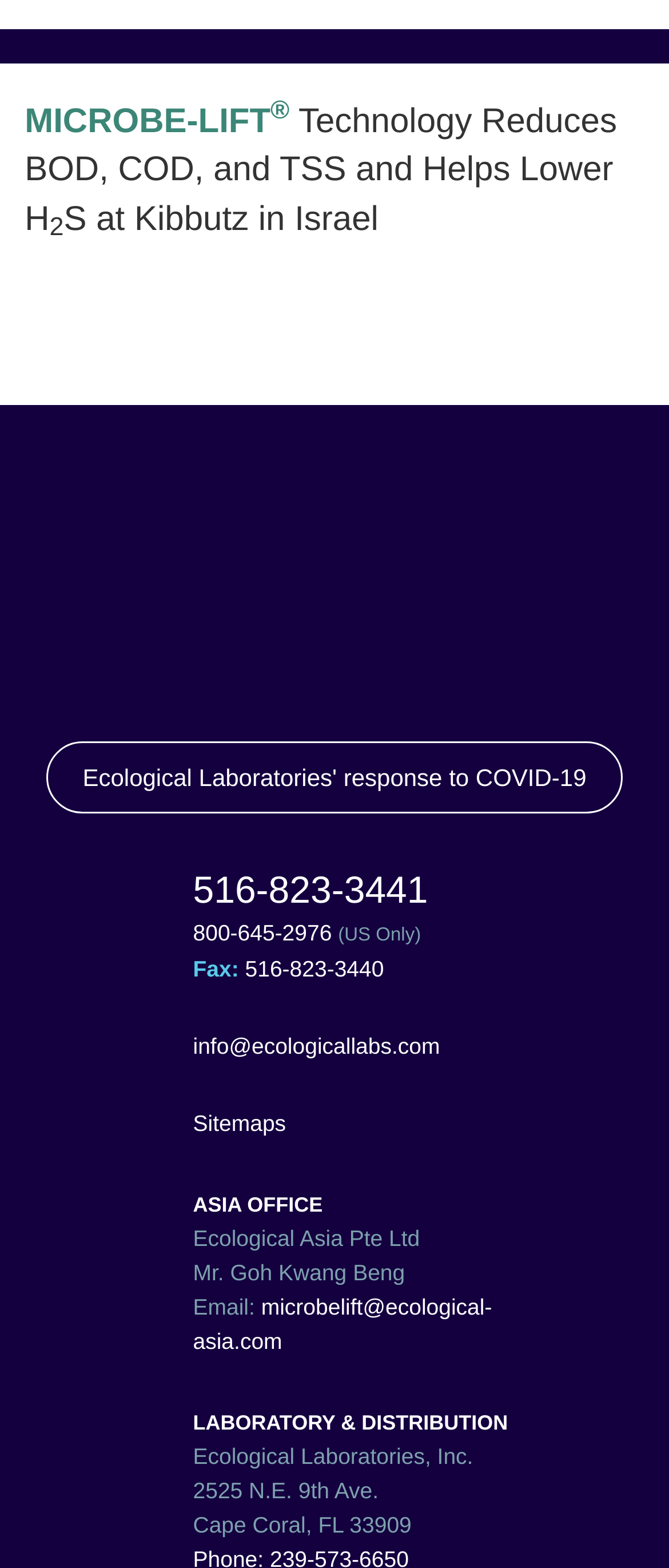Kindly determine the bounding box coordinates of the area that needs to be clicked to fulfill this instruction: "Visit Ecological Laboratories' homepage".

[0.051, 0.345, 0.949, 0.362]